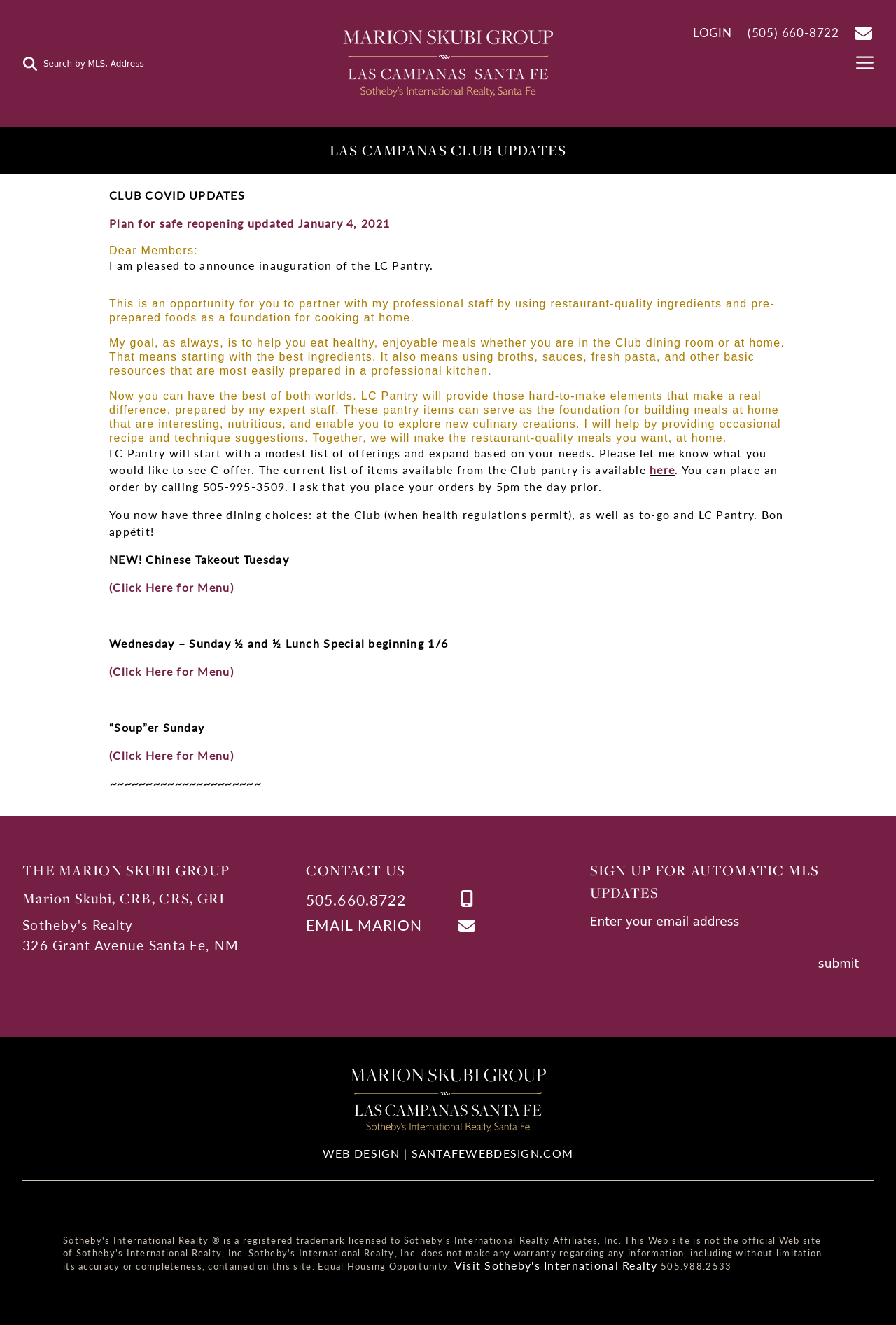Pinpoint the bounding box coordinates of the clickable area necessary to execute the following instruction: "Click here for Menu". The coordinates should be given as four float numbers between 0 and 1, namely [left, top, right, bottom].

[0.725, 0.348, 0.753, 0.36]